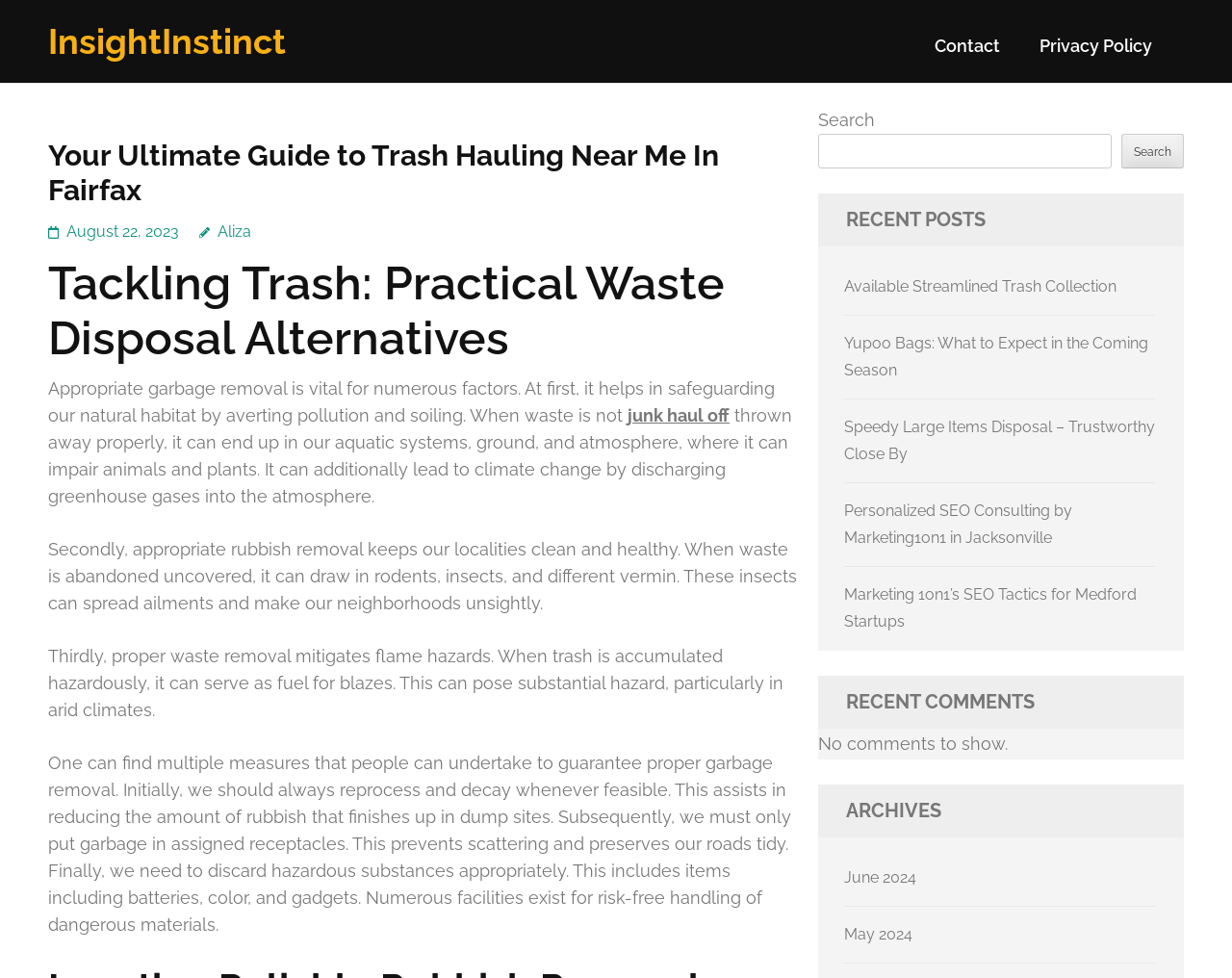Using the information shown in the image, answer the question with as much detail as possible: What is the date of the article?

The date of the article is mentioned as August 22, 2023, which is linked to the article's heading.